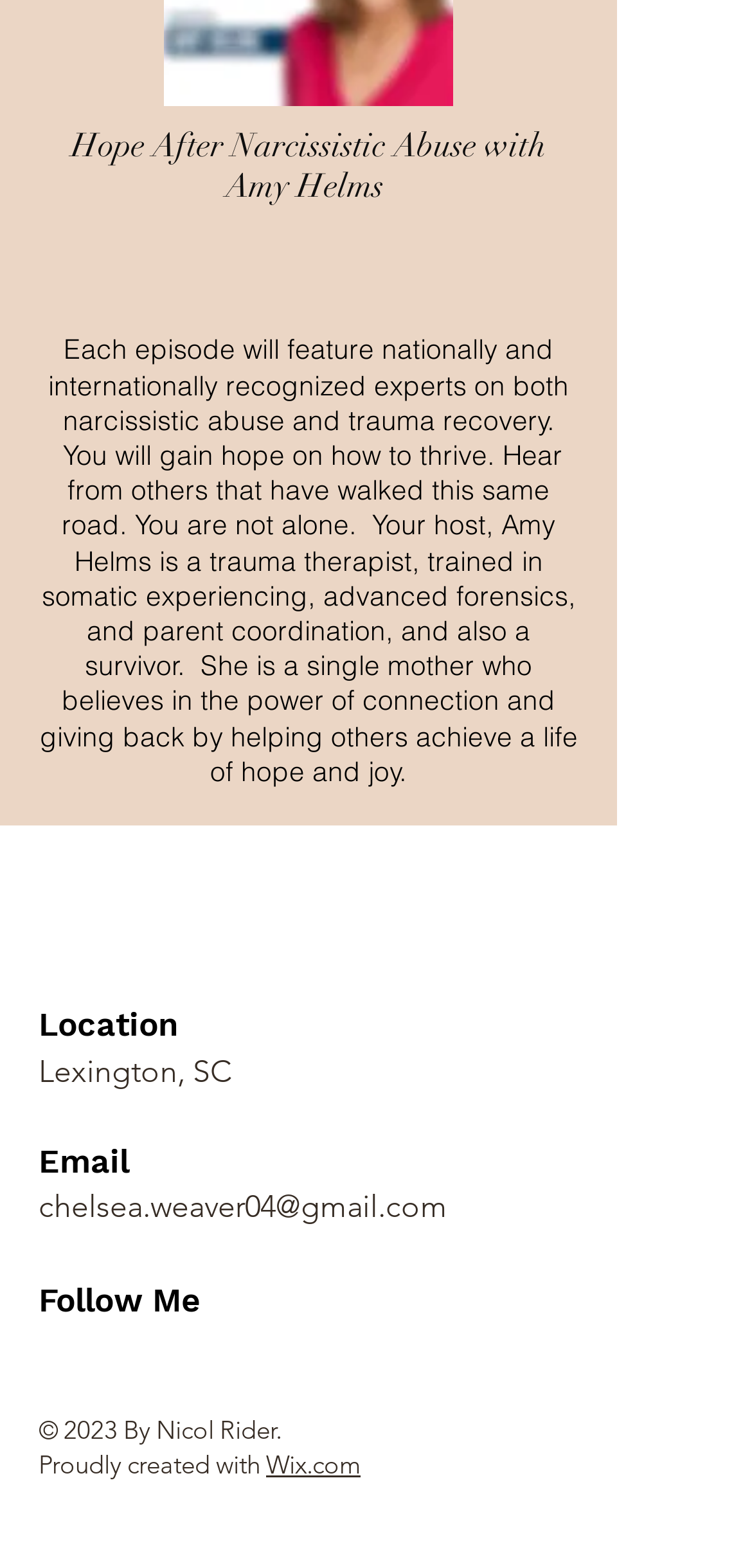Use a single word or phrase to answer the question:
Where is the podcast located?

Lexington, SC